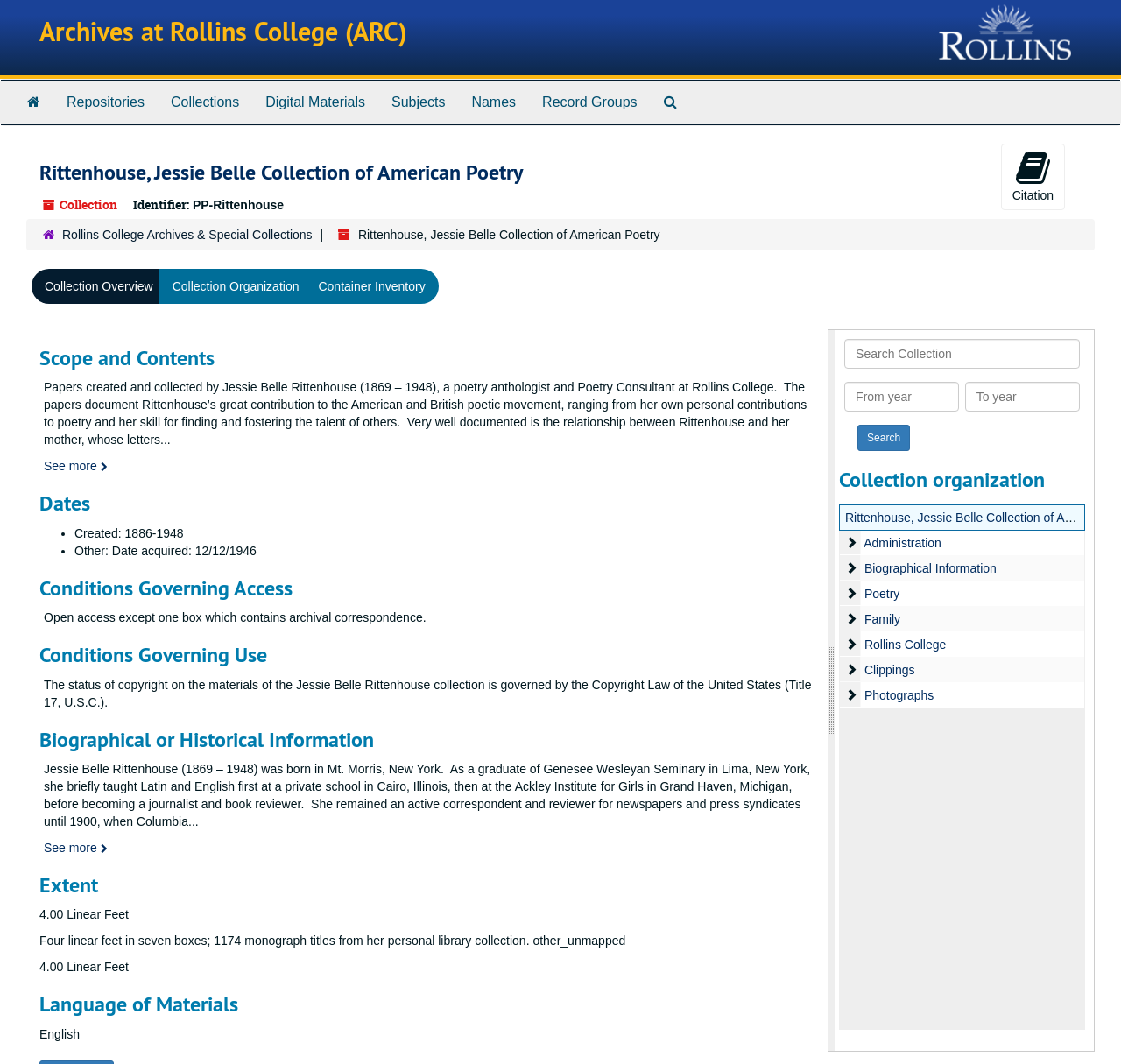Examine the screenshot and answer the question in as much detail as possible: What is the extent of the collection?

The extent of the collection can be found in the section 'Extent' which is located near the bottom of the webpage. The text '4.00 Linear Feet' is listed as the extent of the collection.